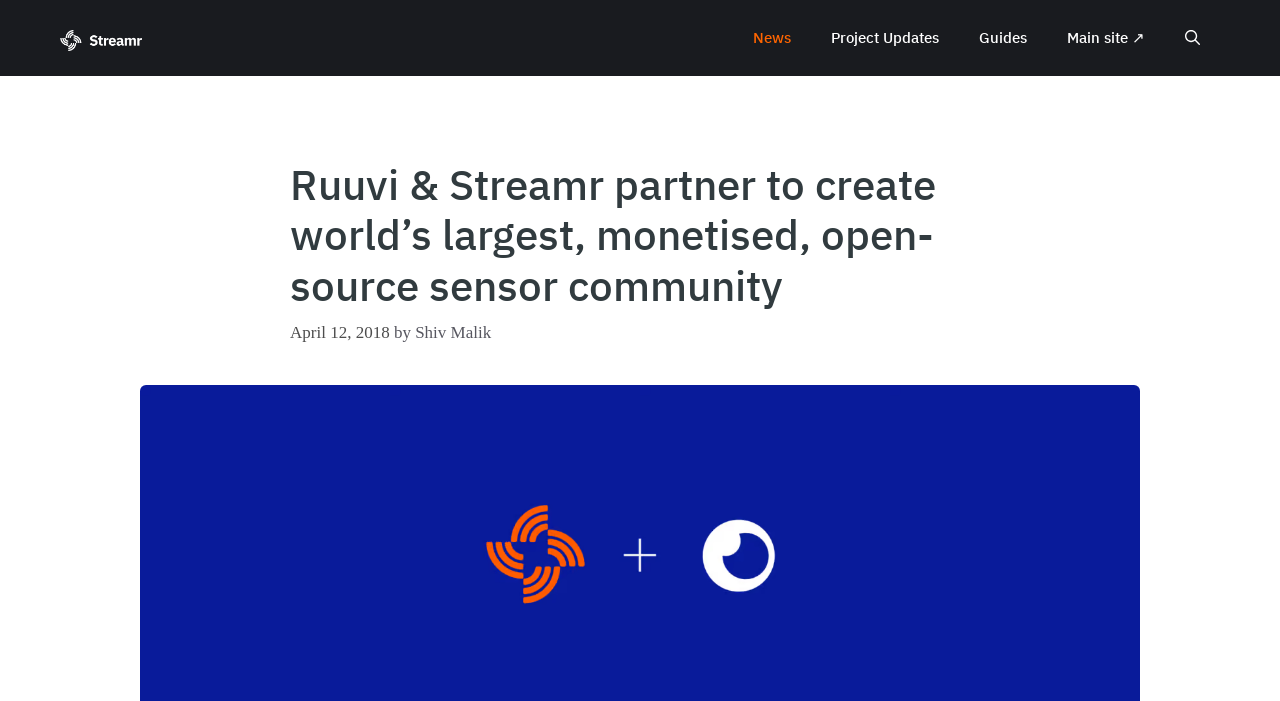What type of content is available in the 'Guides' section?
Please provide a detailed and comprehensive answer to the question.

The navigation menu at the top of the webpage contains a link to 'Guides', but the content of the guides is not specified on this webpage.